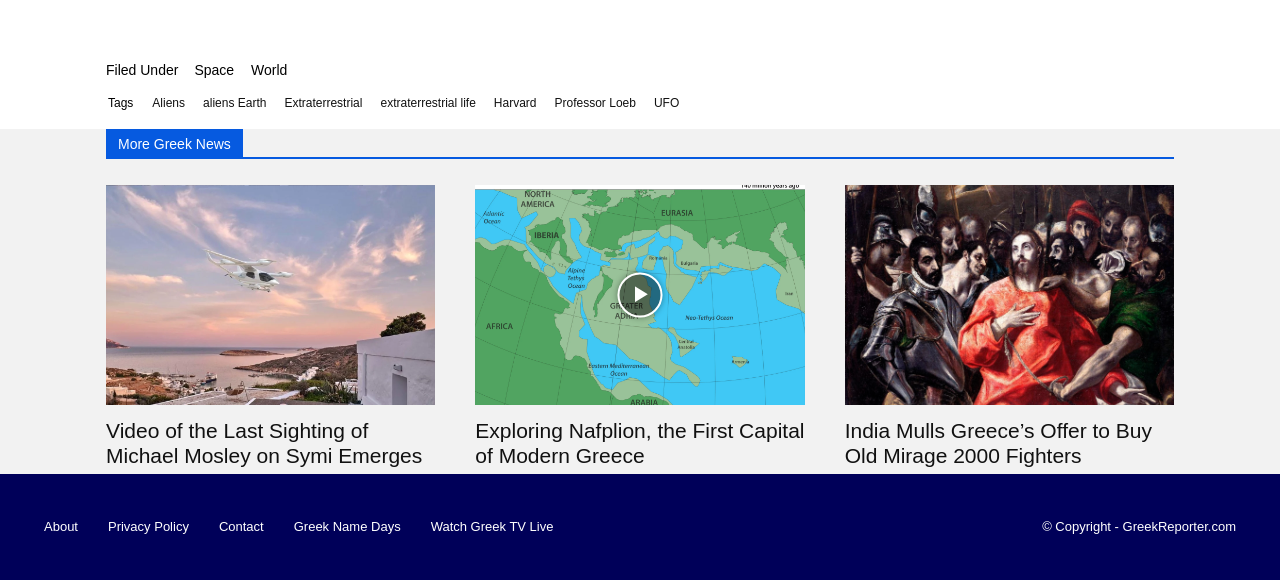Using the webpage screenshot and the element description Privacy Policy, determine the bounding box coordinates. Specify the coordinates in the format (top-left x, top-left y, bottom-right x, bottom-right y) with values ranging from 0 to 1.

[0.084, 0.887, 0.148, 0.932]